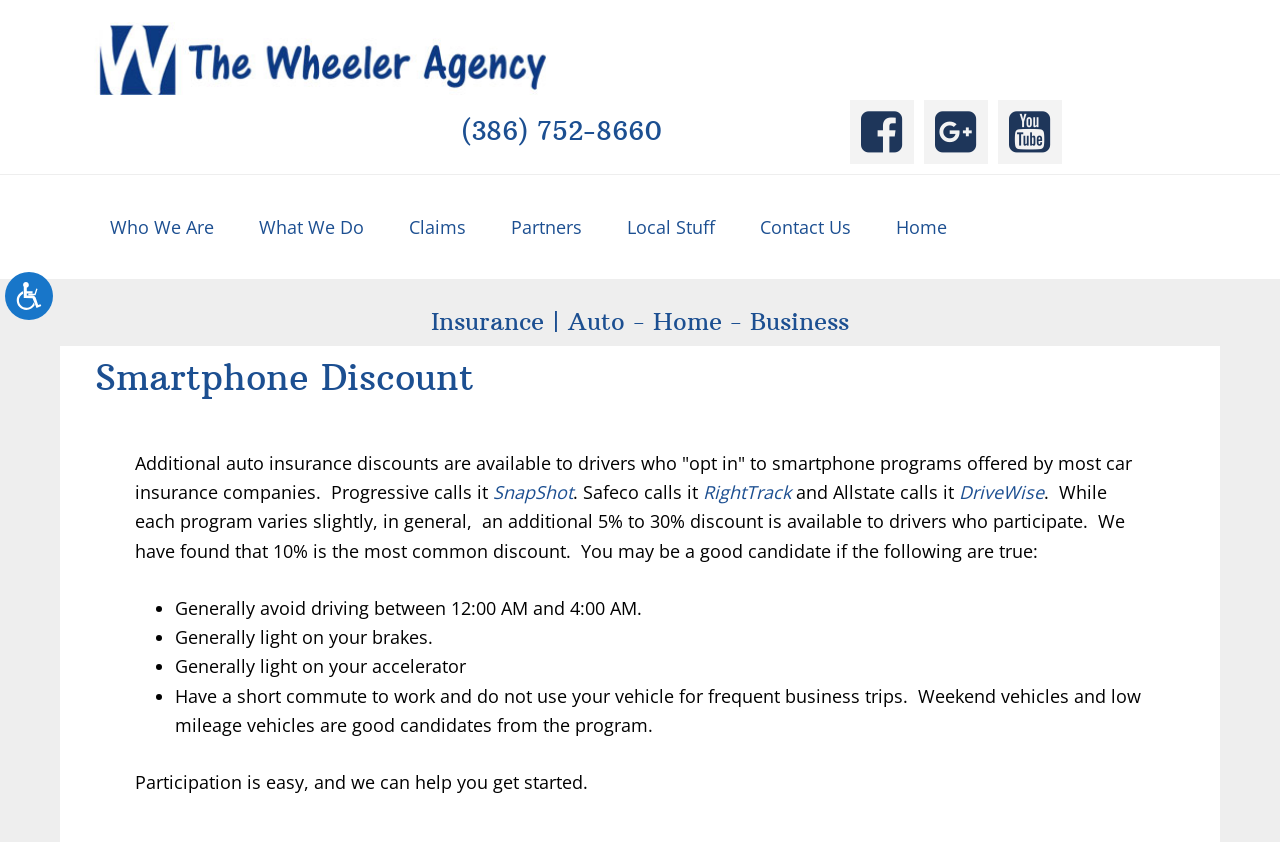Please provide a one-word or short phrase answer to the question:
What is the name of the insurance program offered by Progressive?

SnapShot